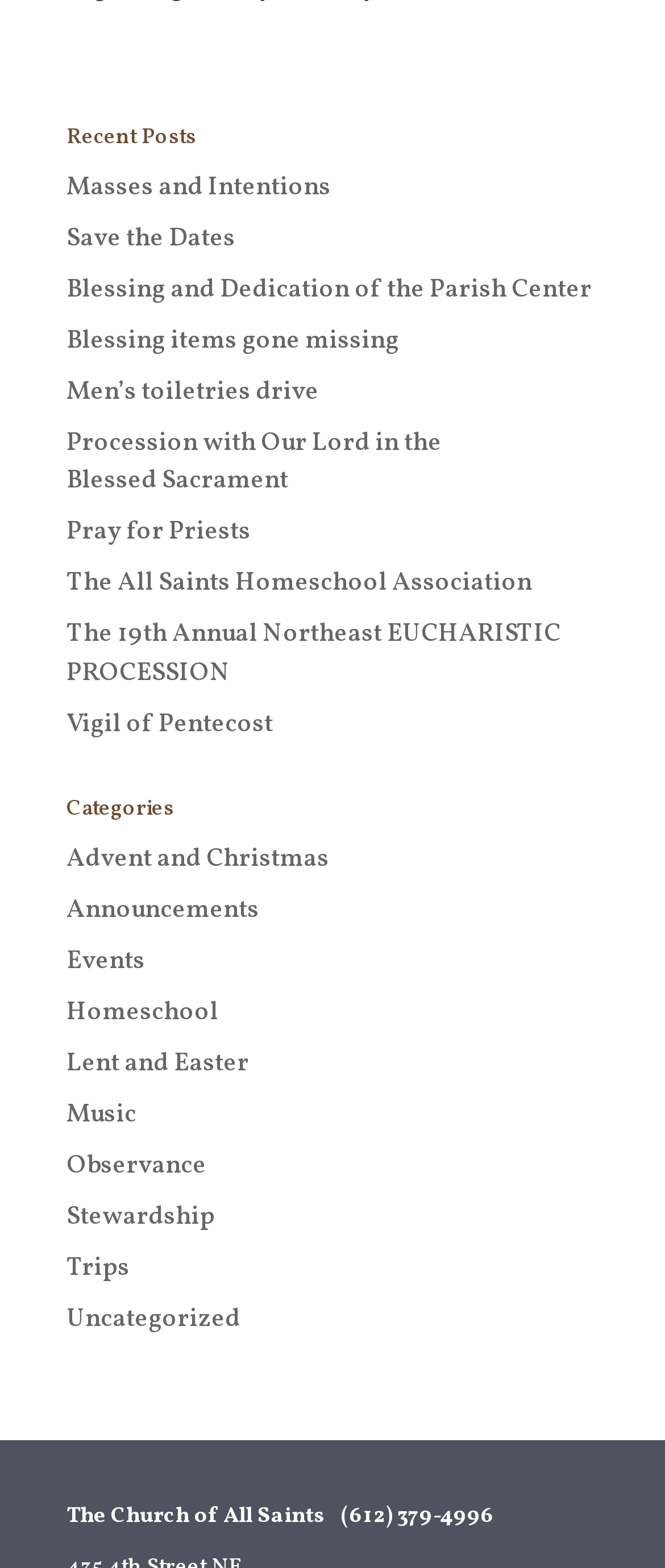Identify the bounding box coordinates of the part that should be clicked to carry out this instruction: "View 'The 19th Annual Northeast EUCHARISTIC PROCESSION'".

[0.1, 0.394, 0.844, 0.441]